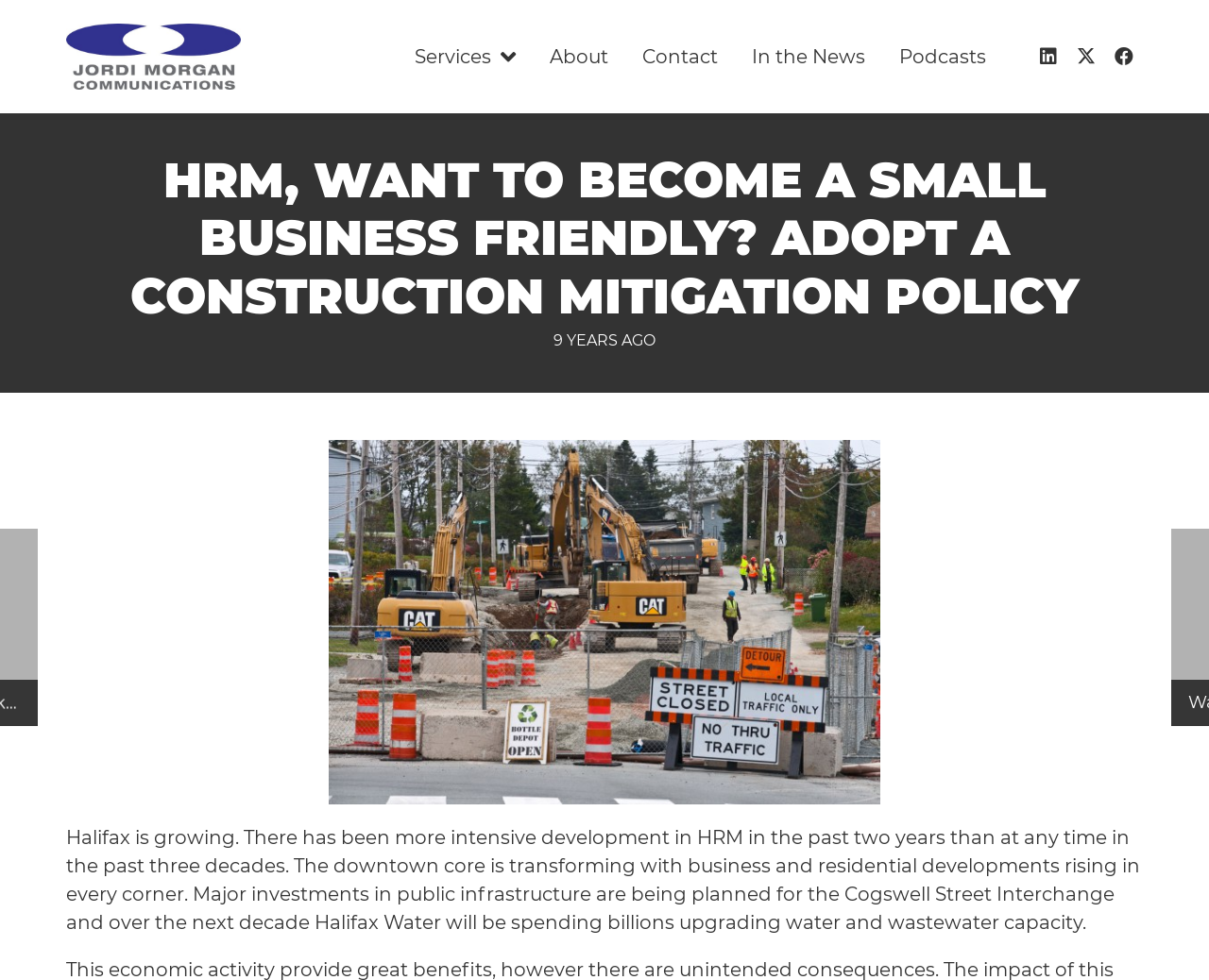Indicate the bounding box coordinates of the clickable region to achieve the following instruction: "View the brochure for Breast Cancer Awareness."

None